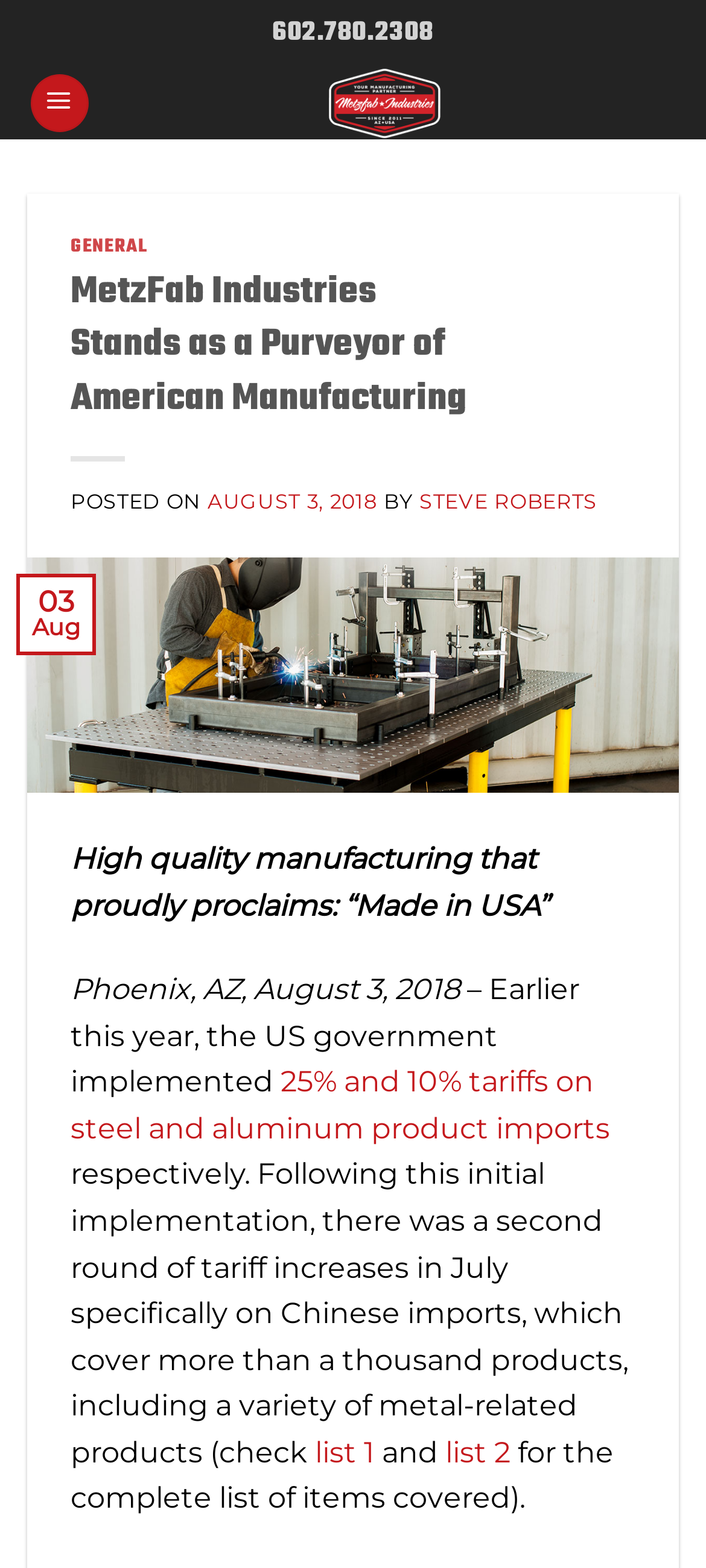Determine the title of the webpage and give its text content.

MetzFab Industries Stands as a Purveyor of American Manufacturing